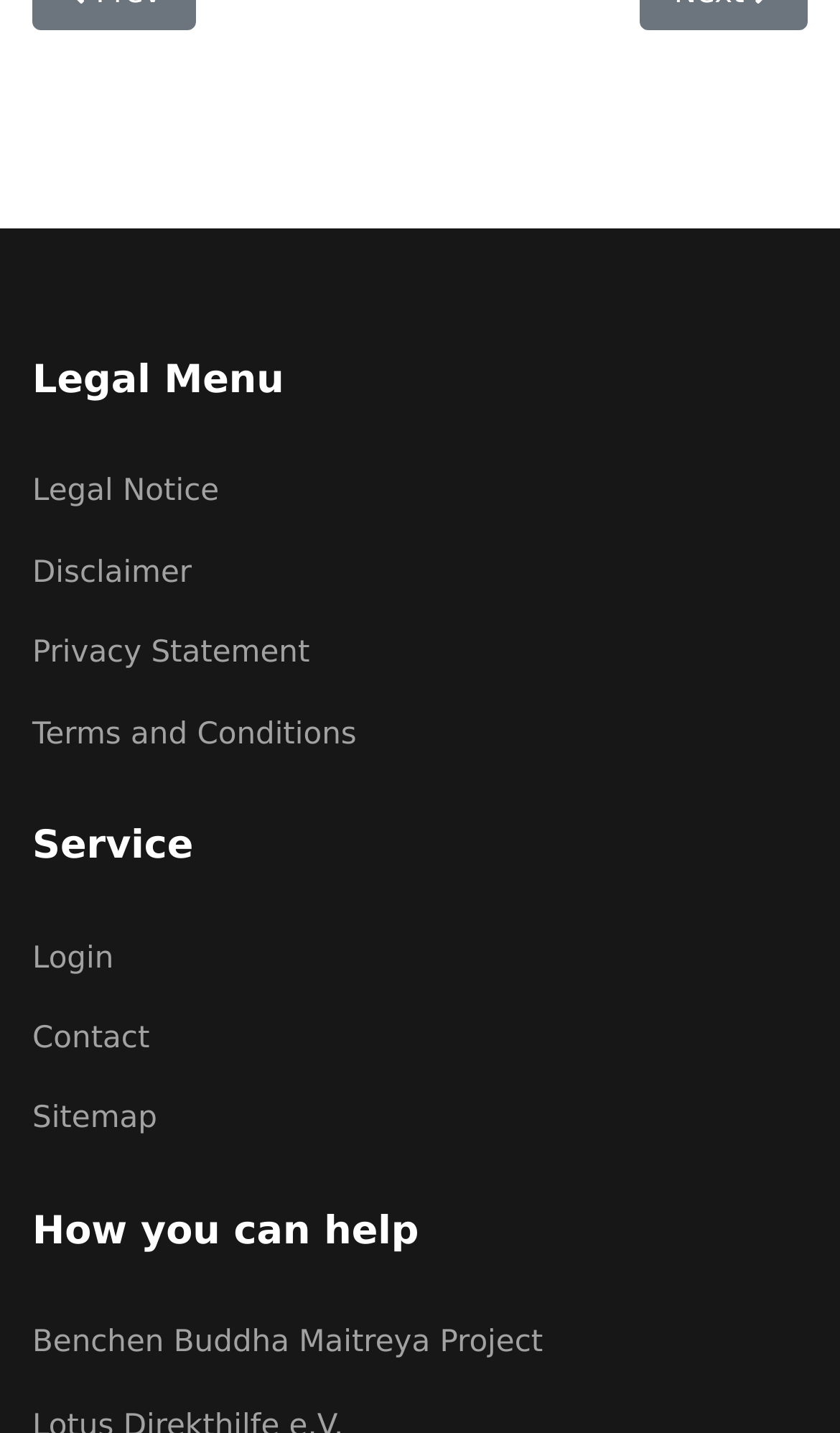Using the given description, provide the bounding box coordinates formatted as (top-left x, top-left y, bottom-right x, bottom-right y), with all values being floating point numbers between 0 and 1. Description: Login

[0.038, 0.652, 0.962, 0.686]